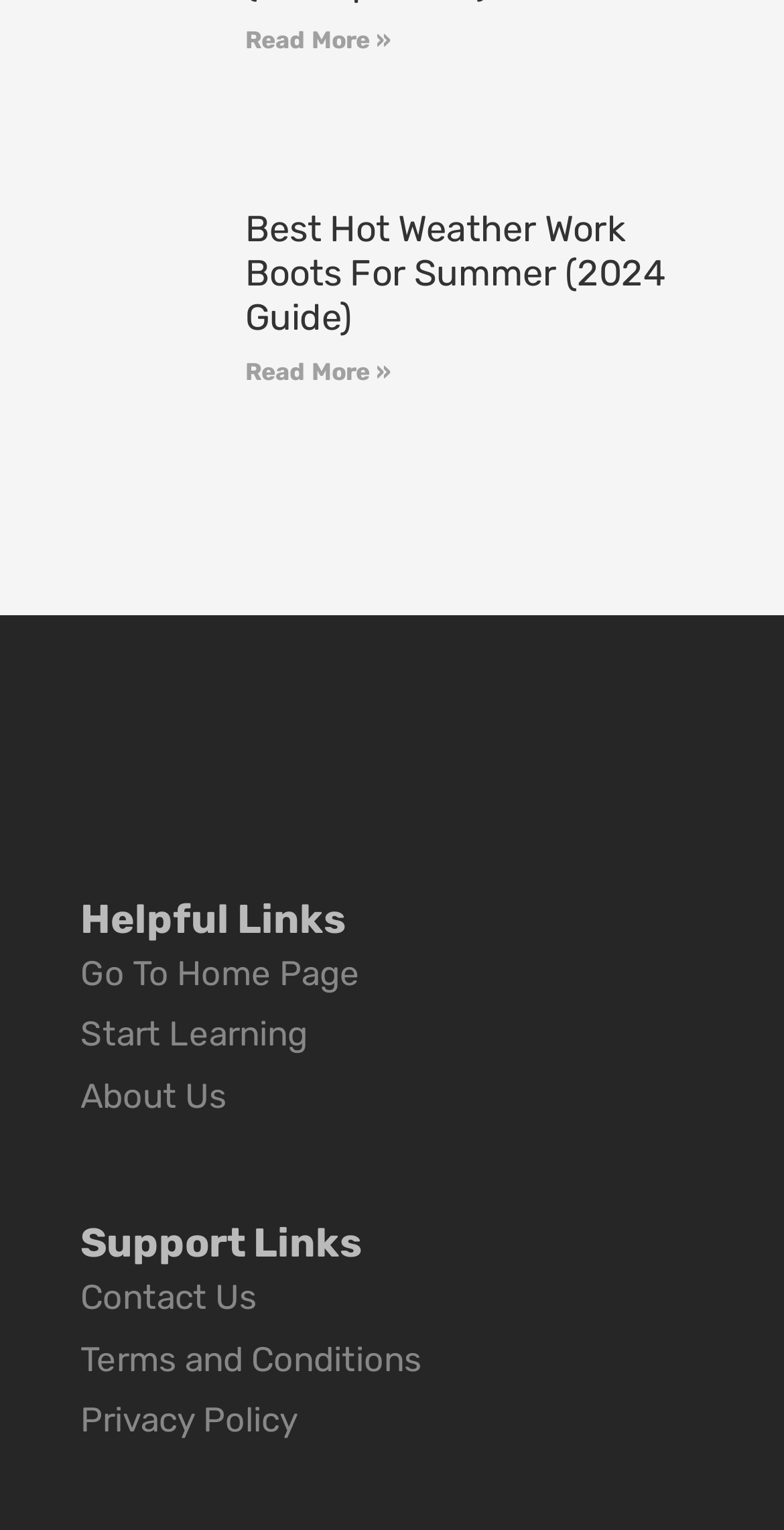Identify the bounding box coordinates of the clickable region required to complete the instruction: "Read more about Best Hot Weather Work Boots For Summer". The coordinates should be given as four float numbers within the range of 0 and 1, i.e., [left, top, right, bottom].

[0.313, 0.234, 0.497, 0.253]